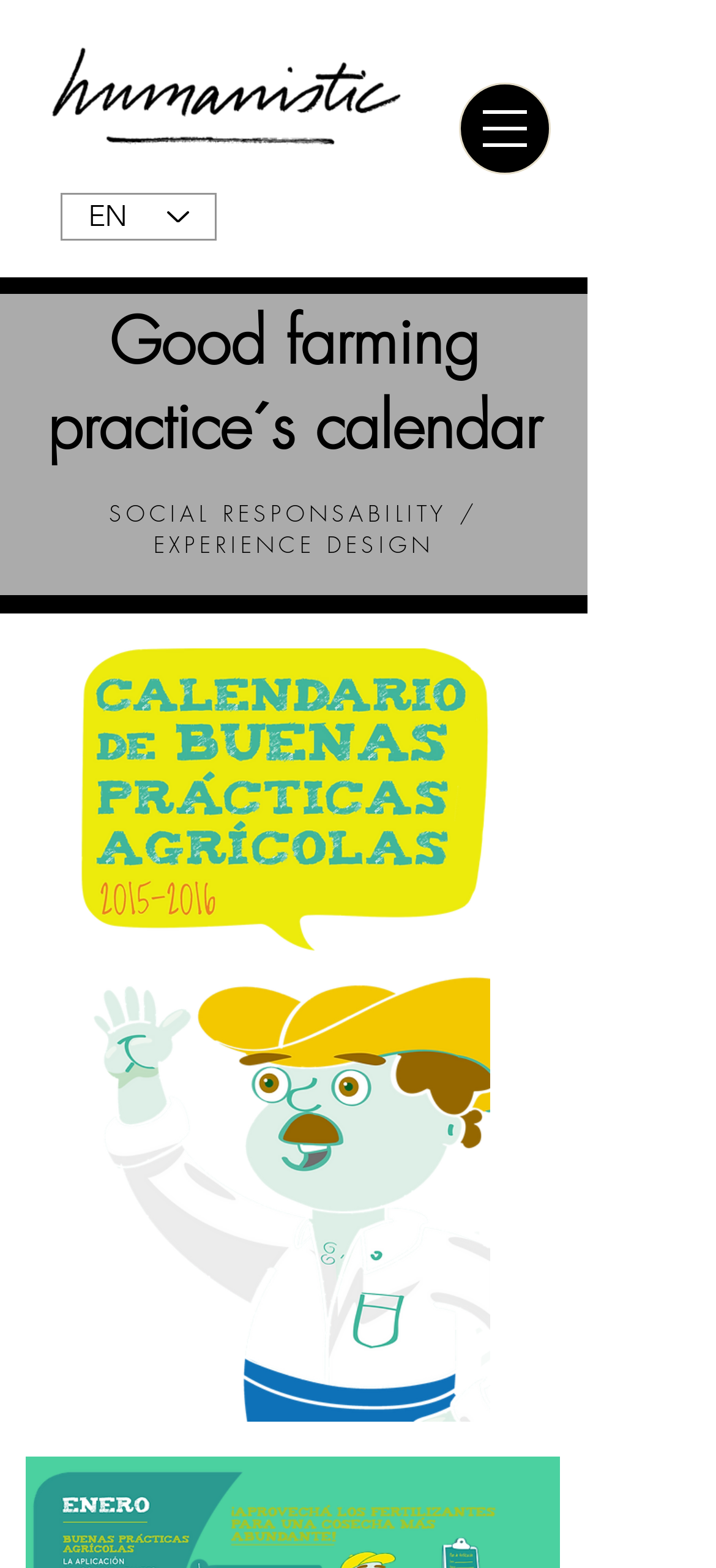Identify the bounding box coordinates for the UI element described as: "parent_node: EN aria-label="Open navigation menu"".

[0.641, 0.053, 0.769, 0.111]